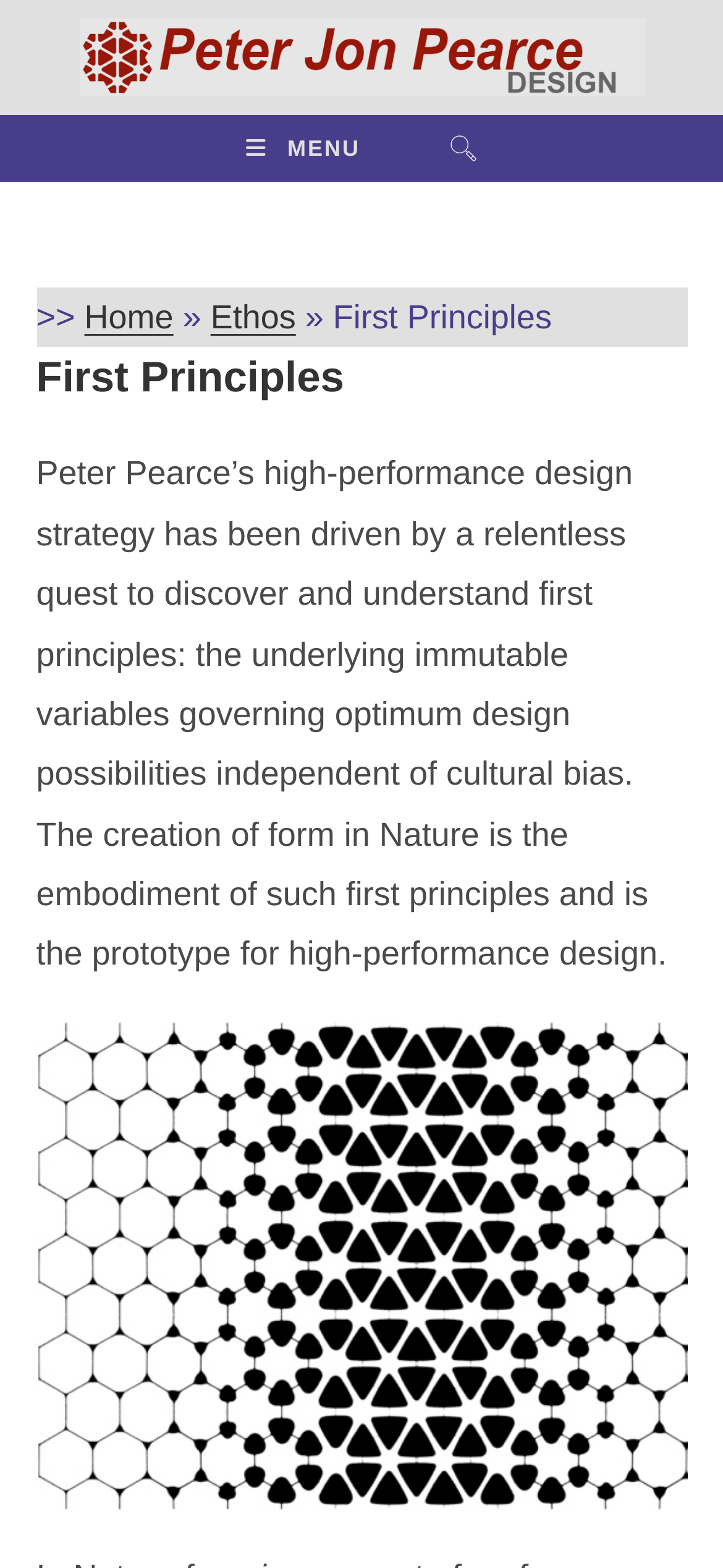What is the purpose of the 'Search for:' link?
Based on the image content, provide your answer in one word or a short phrase.

To search